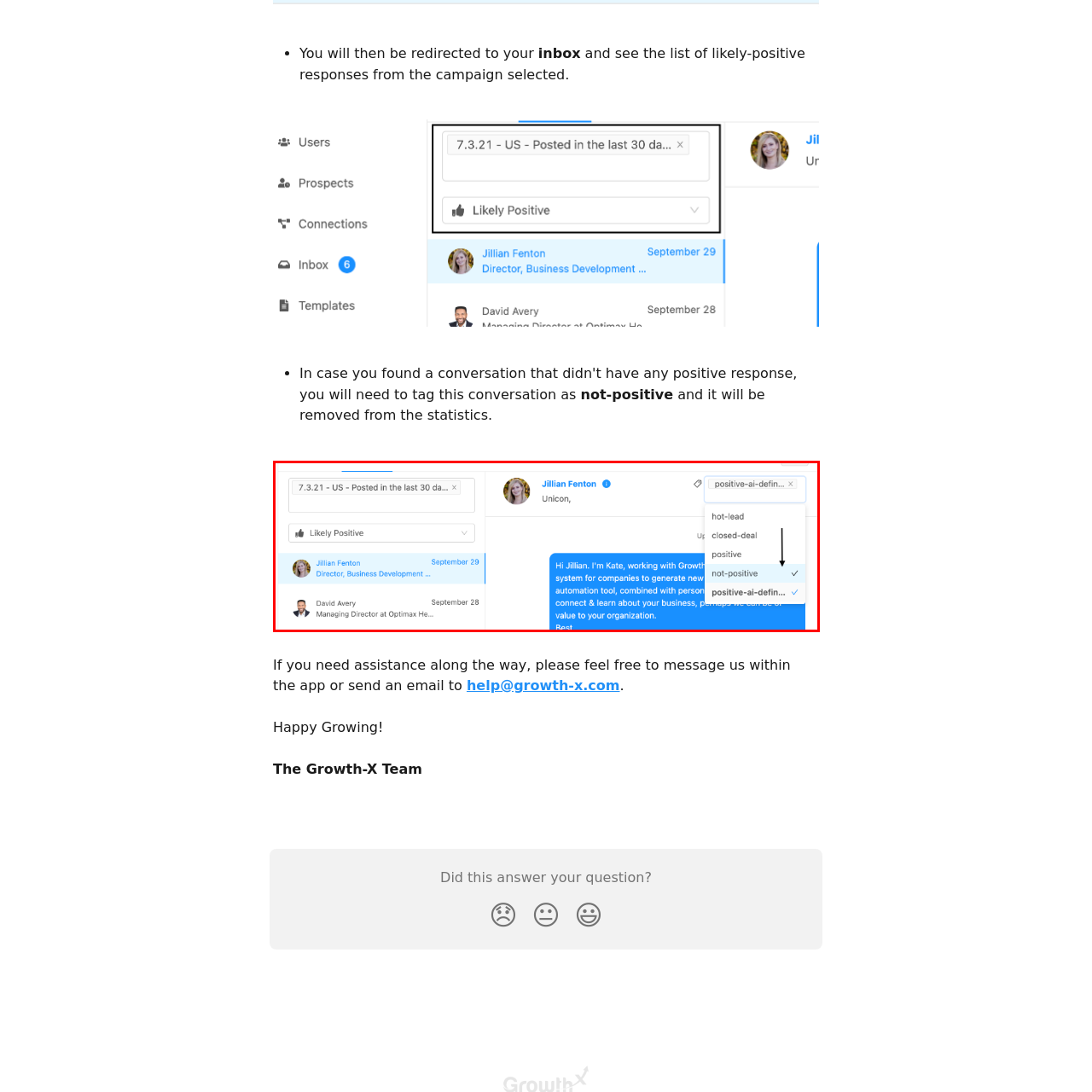Describe in detail the visual content enclosed by the red bounding box.

The image captures a user interface from a messaging application, showing a conversation between two individuals, Jillian Fenton and Kate. Jillian is identified as a Director in Business Development, with a timestamp indicating the interaction took place on September 29. The interface features a dropdown menu that allows users to select various response categories related to the interaction, highlighting options like "not-positive" and "positive." The conversation itself conveys a professional exchange, where Kate introduces herself and discusses an automation tool designed to enhance business connections and add value. The layout emphasizes clarity in communication, facilitating user engagement through selectable response types.